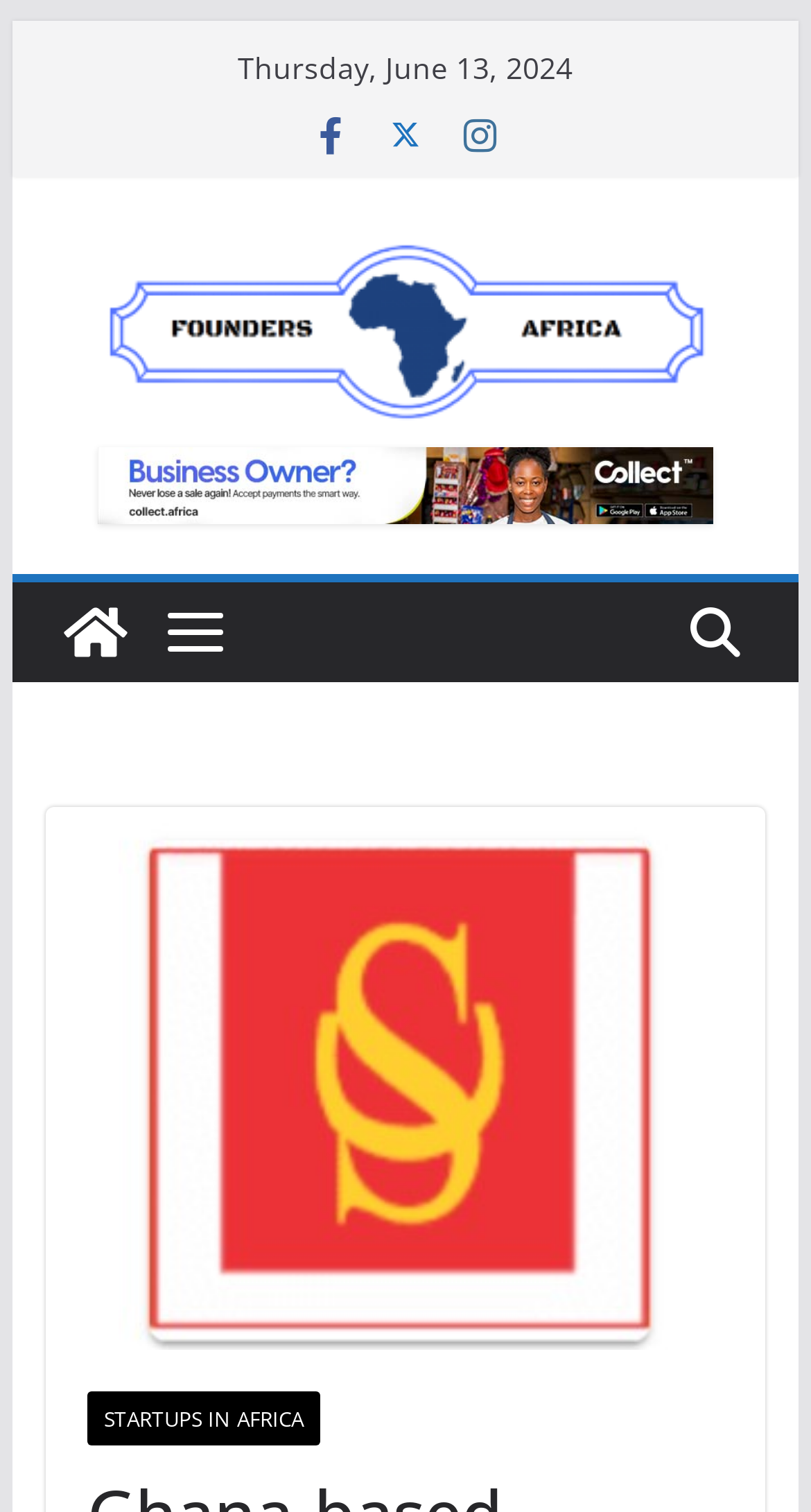How many images are there in the top section?
Offer a detailed and exhaustive answer to the question.

I counted the number of image elements at coordinates [0.115, 0.15, 0.885, 0.282] and [0.077, 0.396, 0.159, 0.44], which are likely part of the top section of the webpage.